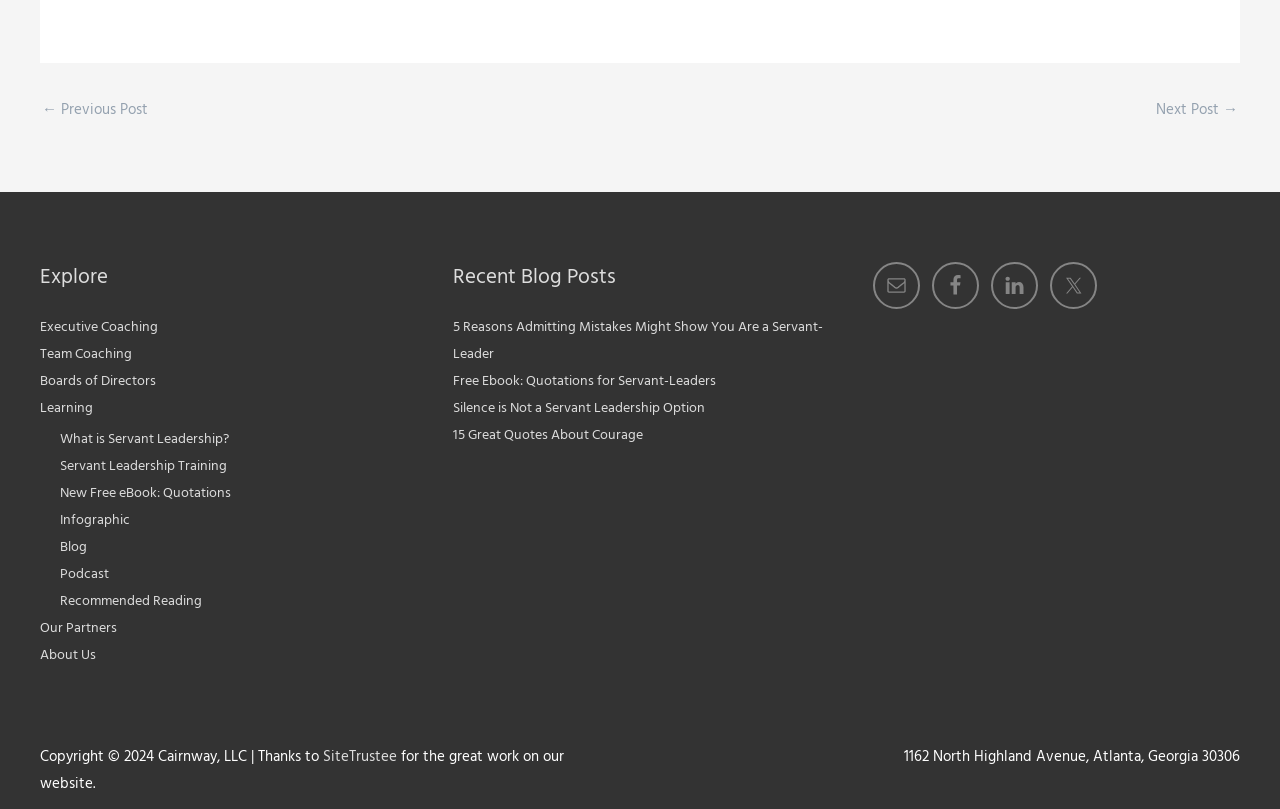Please identify the bounding box coordinates of the element's region that needs to be clicked to fulfill the following instruction: "Go to the 'Next Post'". The bounding box coordinates should consist of four float numbers between 0 and 1, i.e., [left, top, right, bottom].

[0.903, 0.117, 0.967, 0.16]